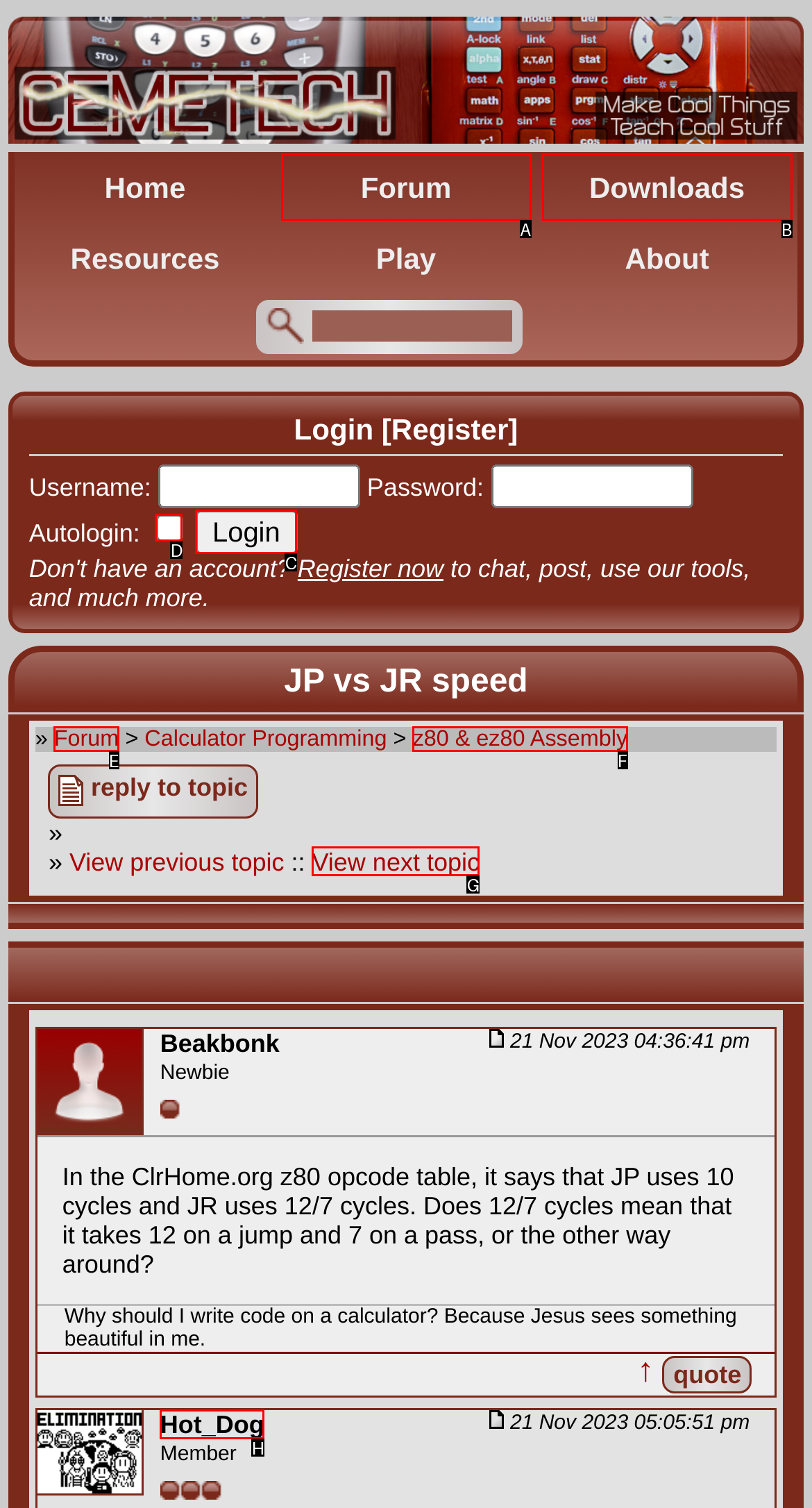Select the appropriate option that fits: View next topic
Reply with the letter of the correct choice.

G